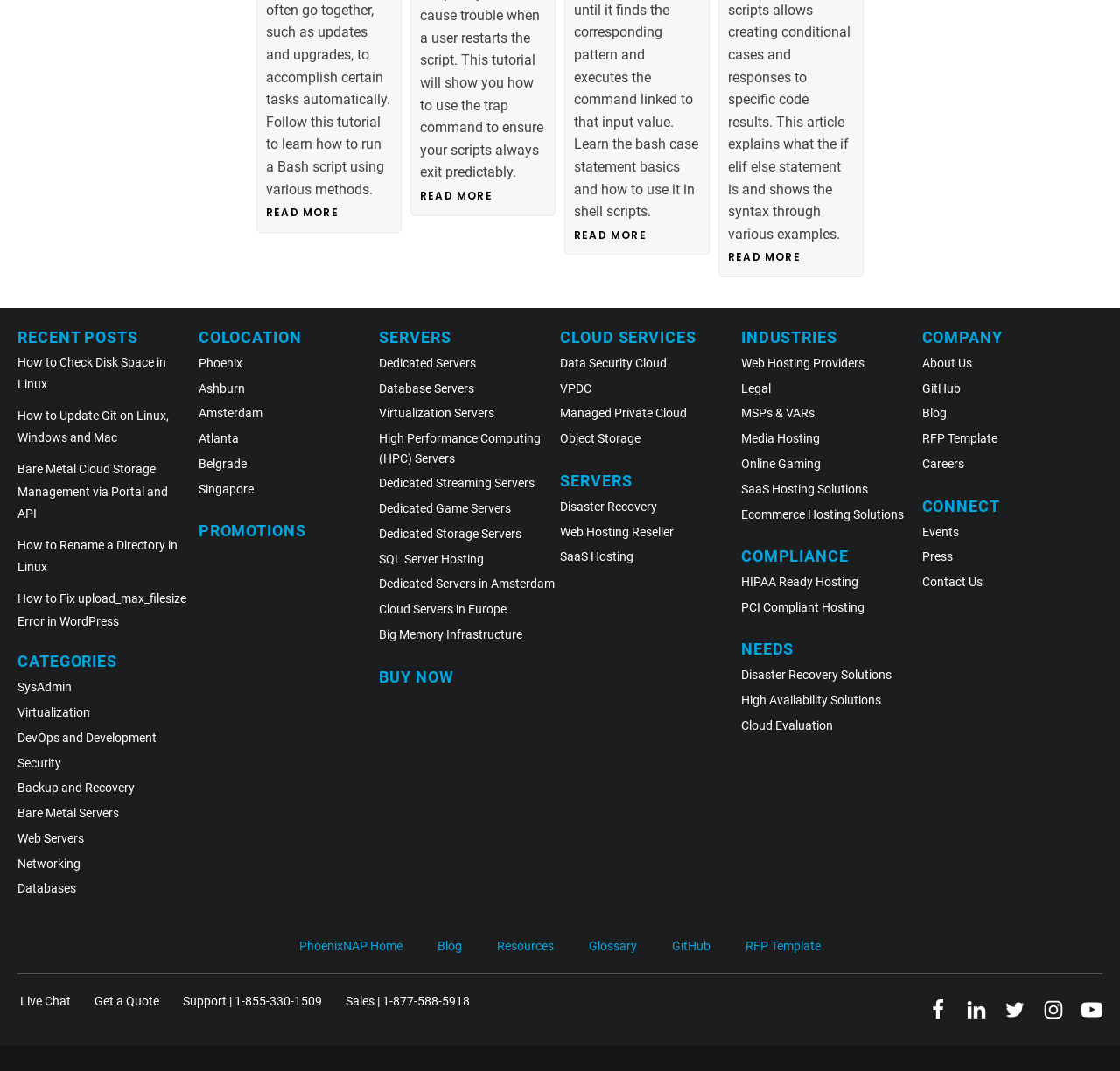Determine the bounding box coordinates for the clickable element required to fulfill the instruction: "Read more about recent posts". Provide the coordinates as four float numbers between 0 and 1, i.e., [left, top, right, bottom].

[0.016, 0.306, 0.123, 0.324]